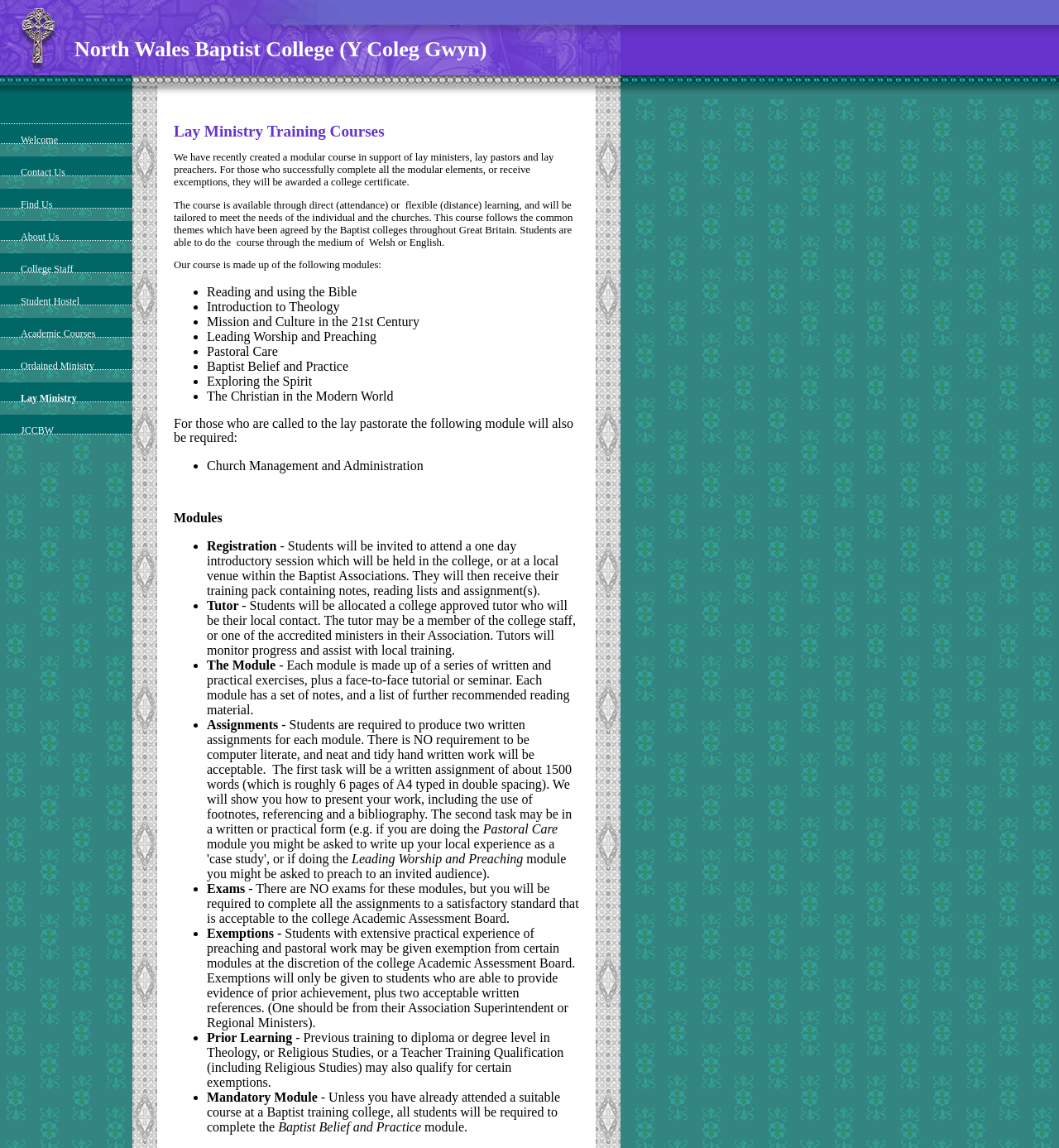Please specify the bounding box coordinates of the area that should be clicked to accomplish the following instruction: "Click on Contact Us". The coordinates should consist of four float numbers between 0 and 1, i.e., [left, top, right, bottom].

[0.02, 0.145, 0.061, 0.155]